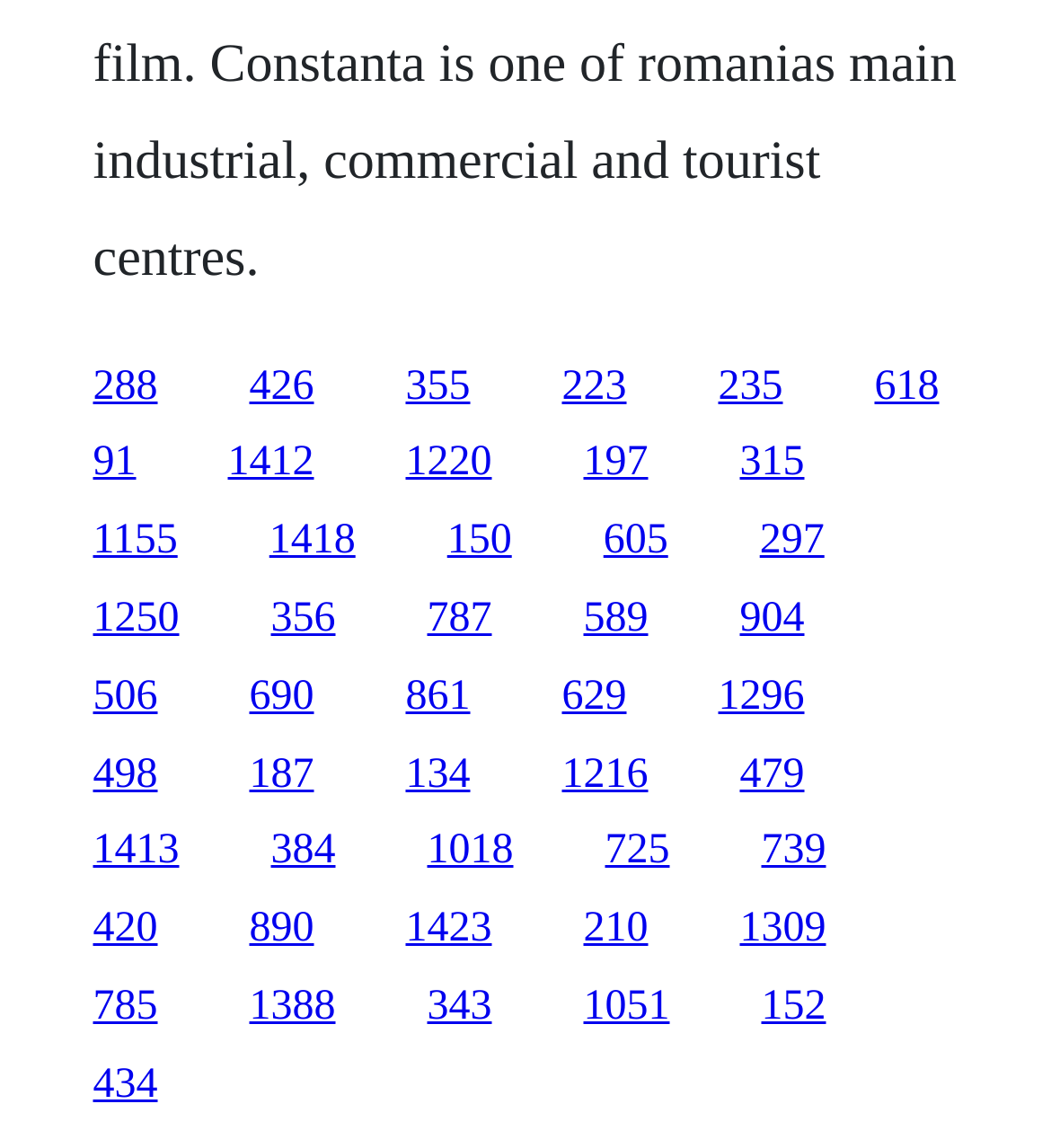Locate the bounding box of the UI element defined by this description: "904". The coordinates should be given as four float numbers between 0 and 1, formatted as [left, top, right, bottom].

[0.704, 0.519, 0.765, 0.559]